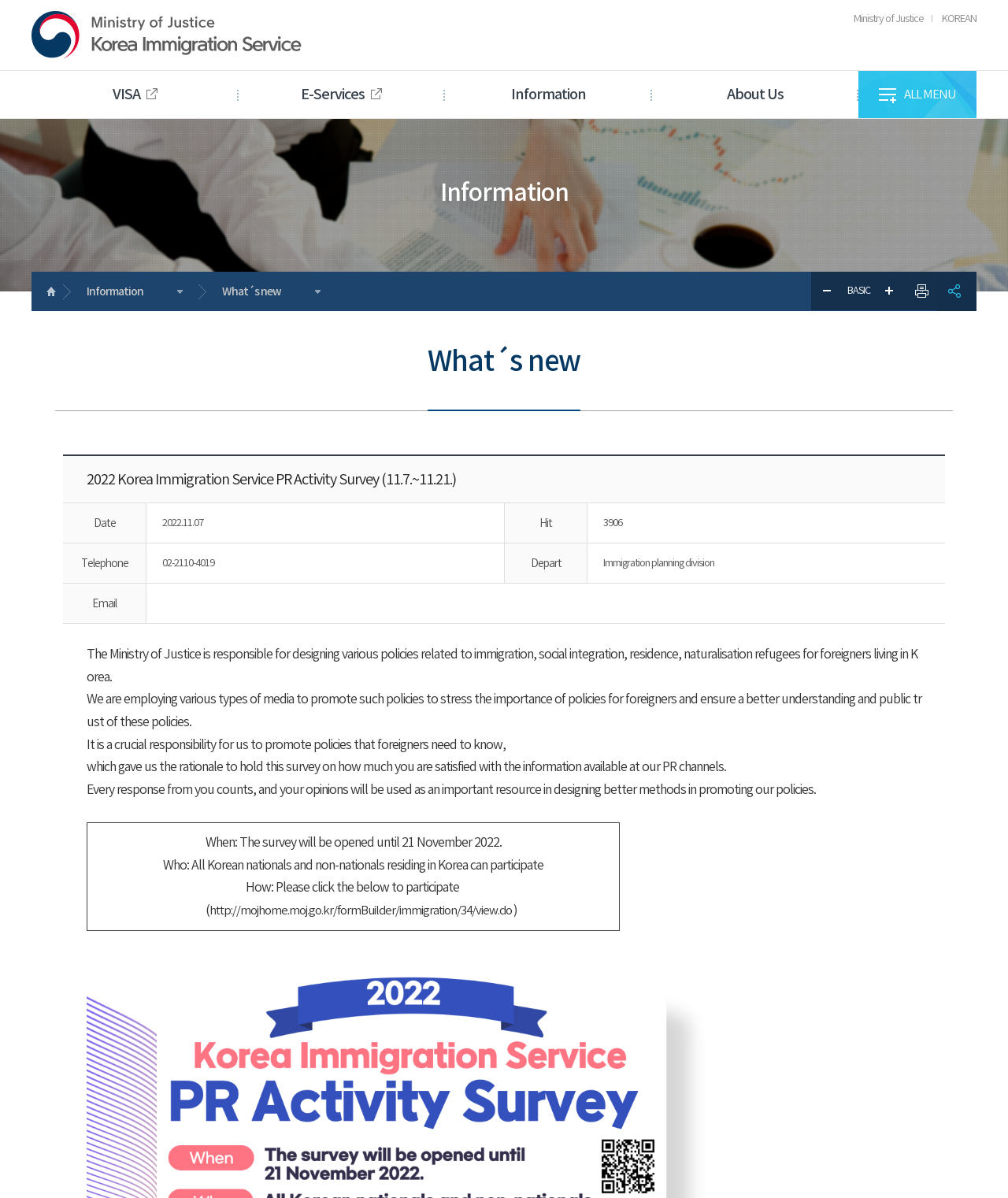Please identify the bounding box coordinates of the element's region that I should click in order to complete the following instruction: "Click the 'What´s new' link". The bounding box coordinates consist of four float numbers between 0 and 1, i.e., [left, top, right, bottom].

[0.457, 0.116, 0.516, 0.128]